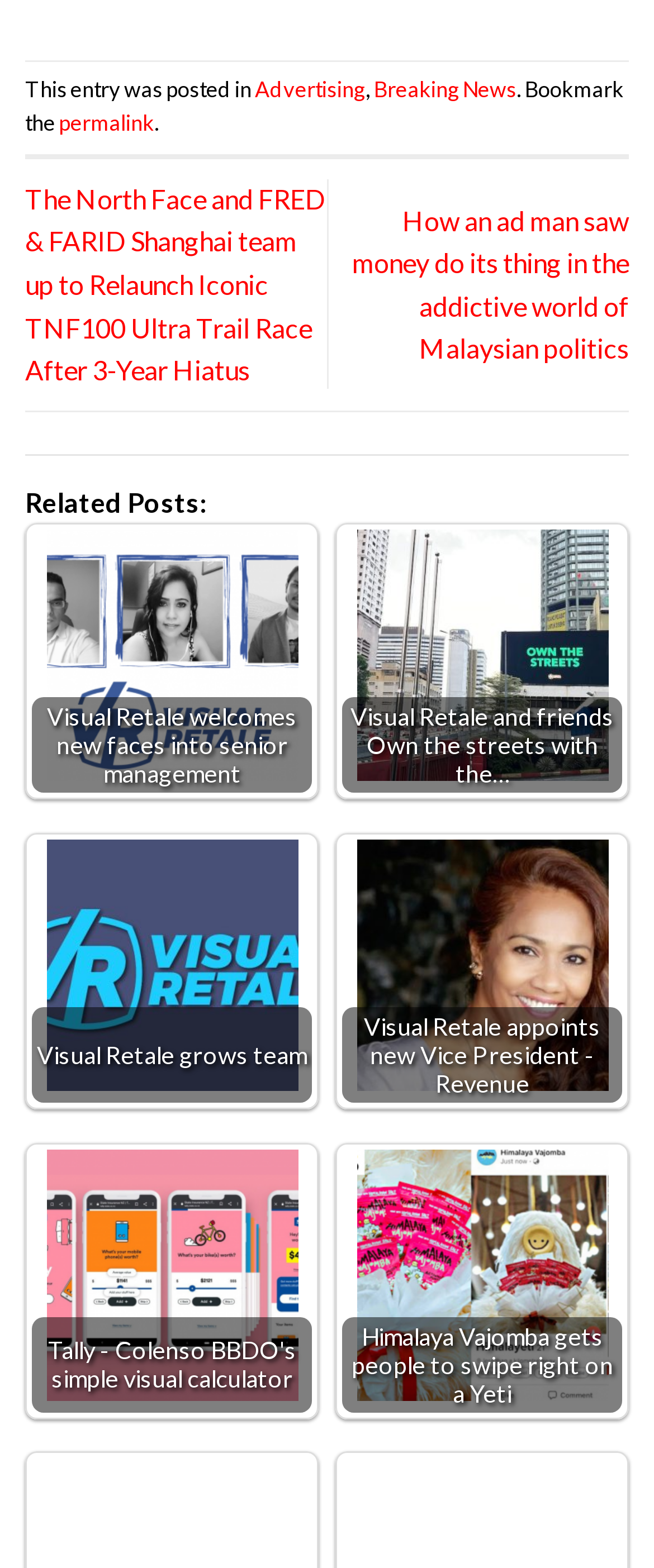Pinpoint the bounding box coordinates of the element you need to click to execute the following instruction: "go to home page". The bounding box should be represented by four float numbers between 0 and 1, in the format [left, top, right, bottom].

None